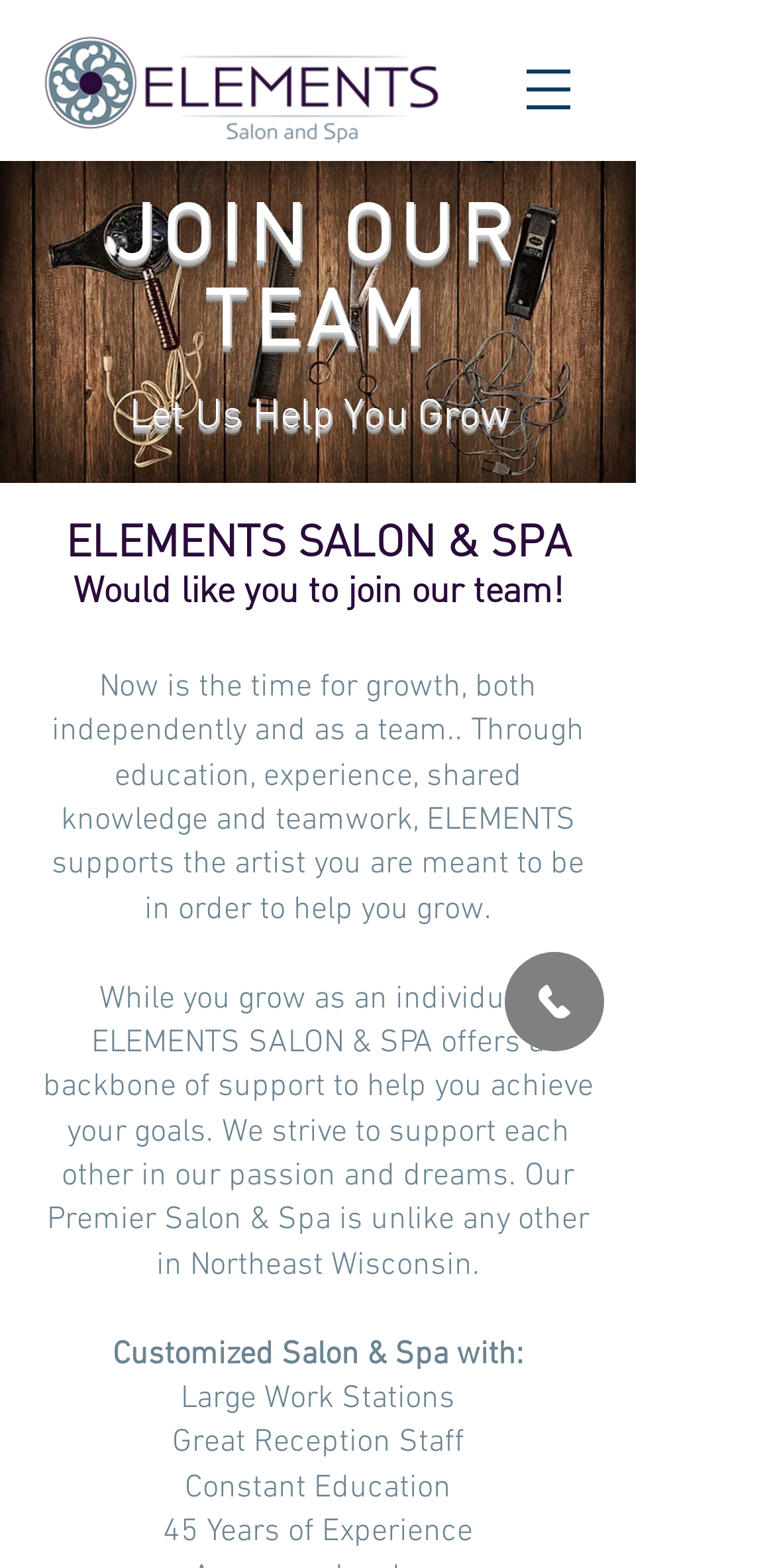Using the description "parent_node: Hire Writer aria-label="Menu"", predict the bounding box of the relevant HTML element.

None